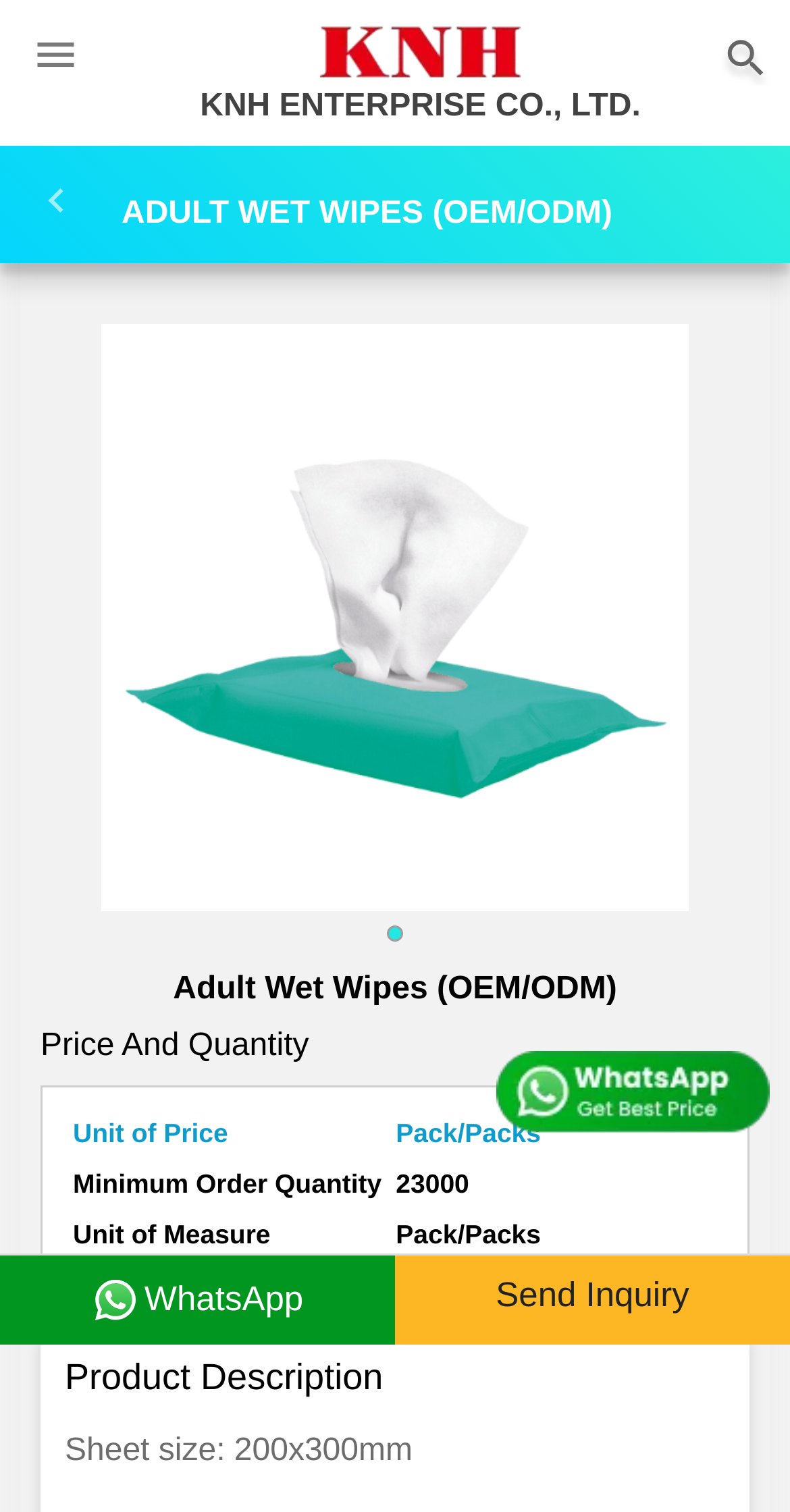Please identify the primary heading on the webpage and return its text.

ADULT WET WIPES (OEM/ODM)